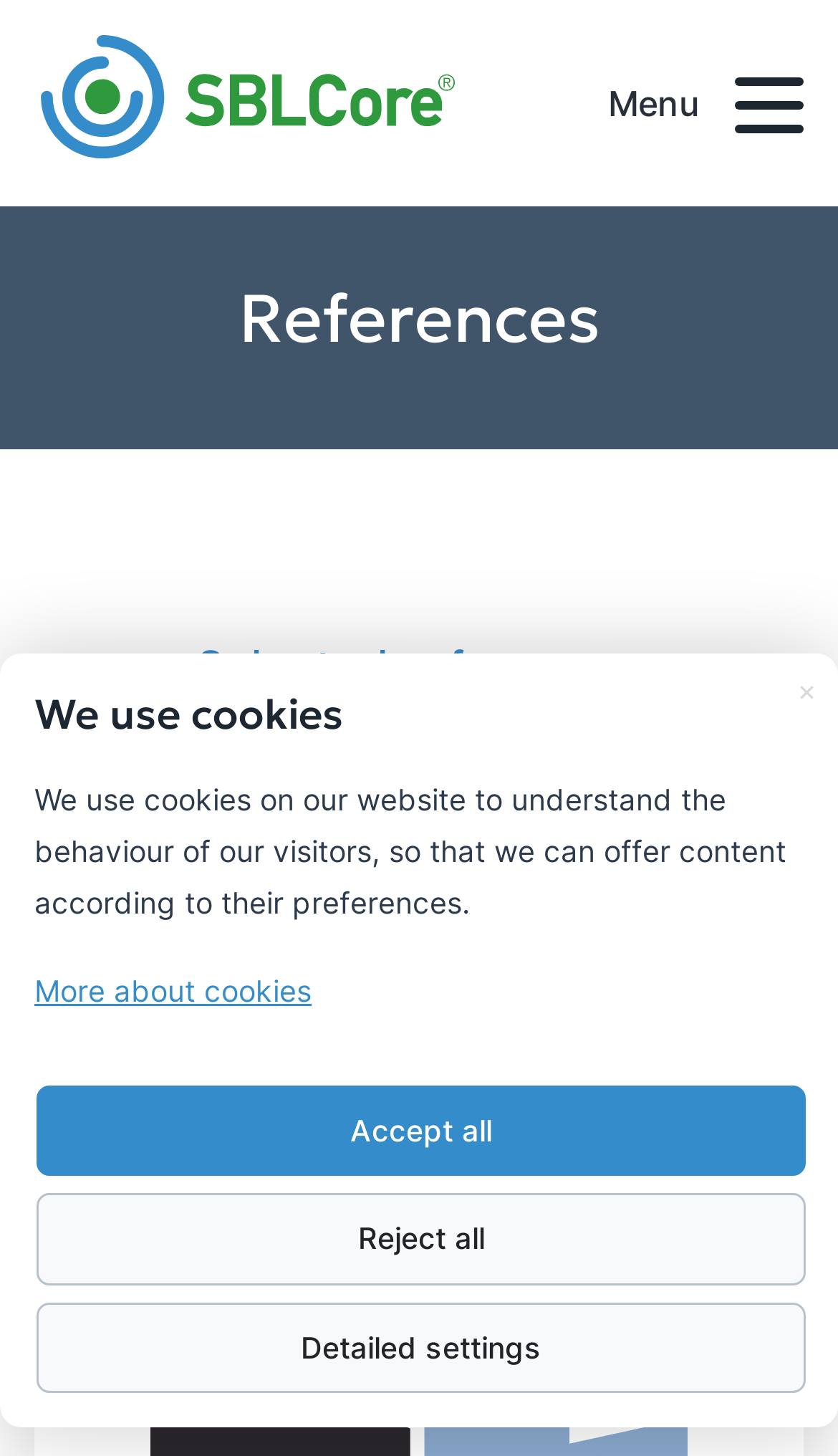Extract the bounding box coordinates for the UI element described by the text: "More about cookies". The coordinates should be in the form of [left, top, right, bottom] with values between 0 and 1.

[0.041, 0.669, 0.372, 0.692]